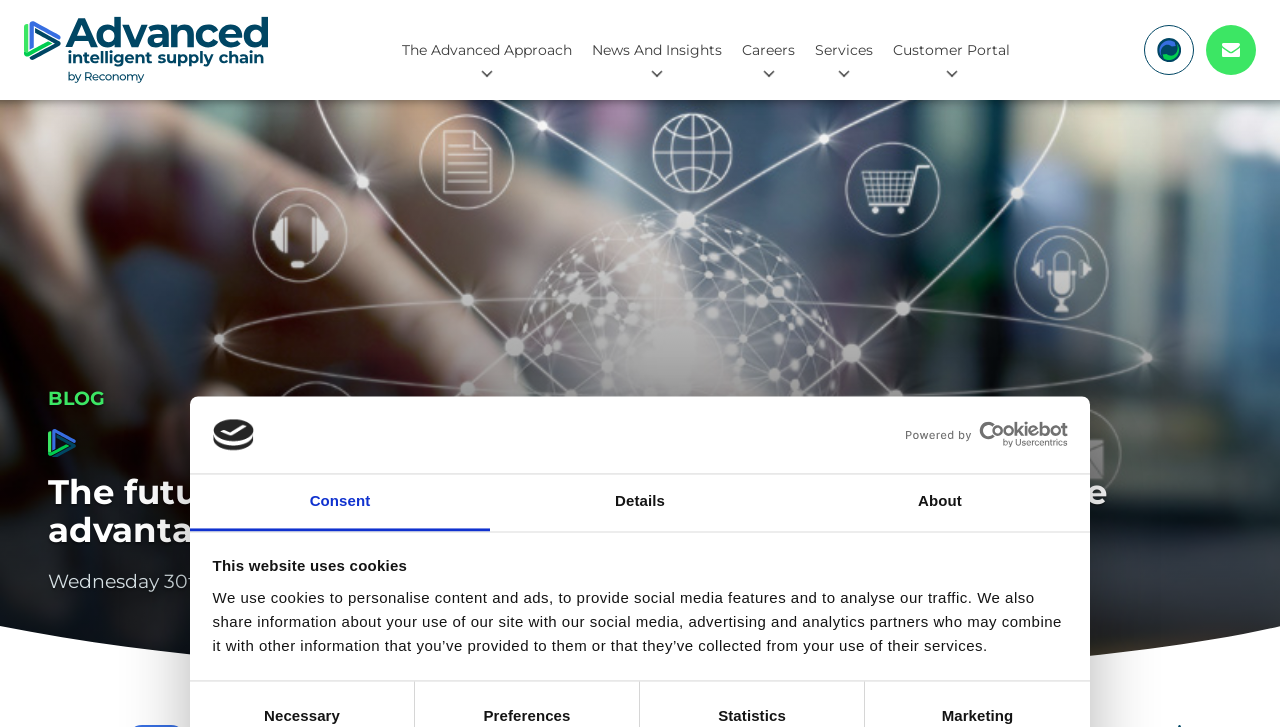What is the main heading displayed on the webpage? Please provide the text.

The future of retail: using the supply chain as a competitive advantage